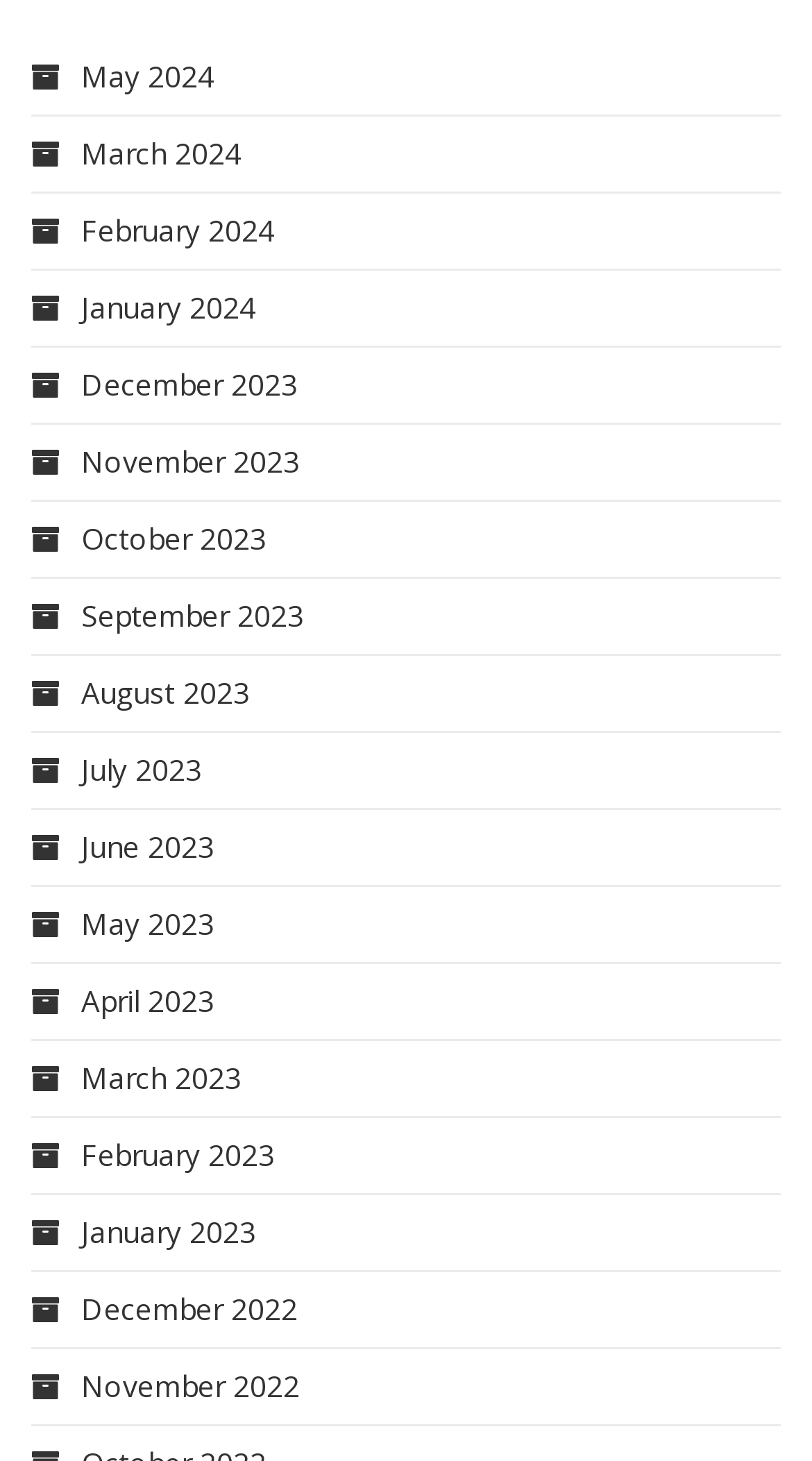Please determine the bounding box coordinates of the element to click on in order to accomplish the following task: "Browse August 2023". Ensure the coordinates are four float numbers ranging from 0 to 1, i.e., [left, top, right, bottom].

[0.038, 0.46, 0.308, 0.487]